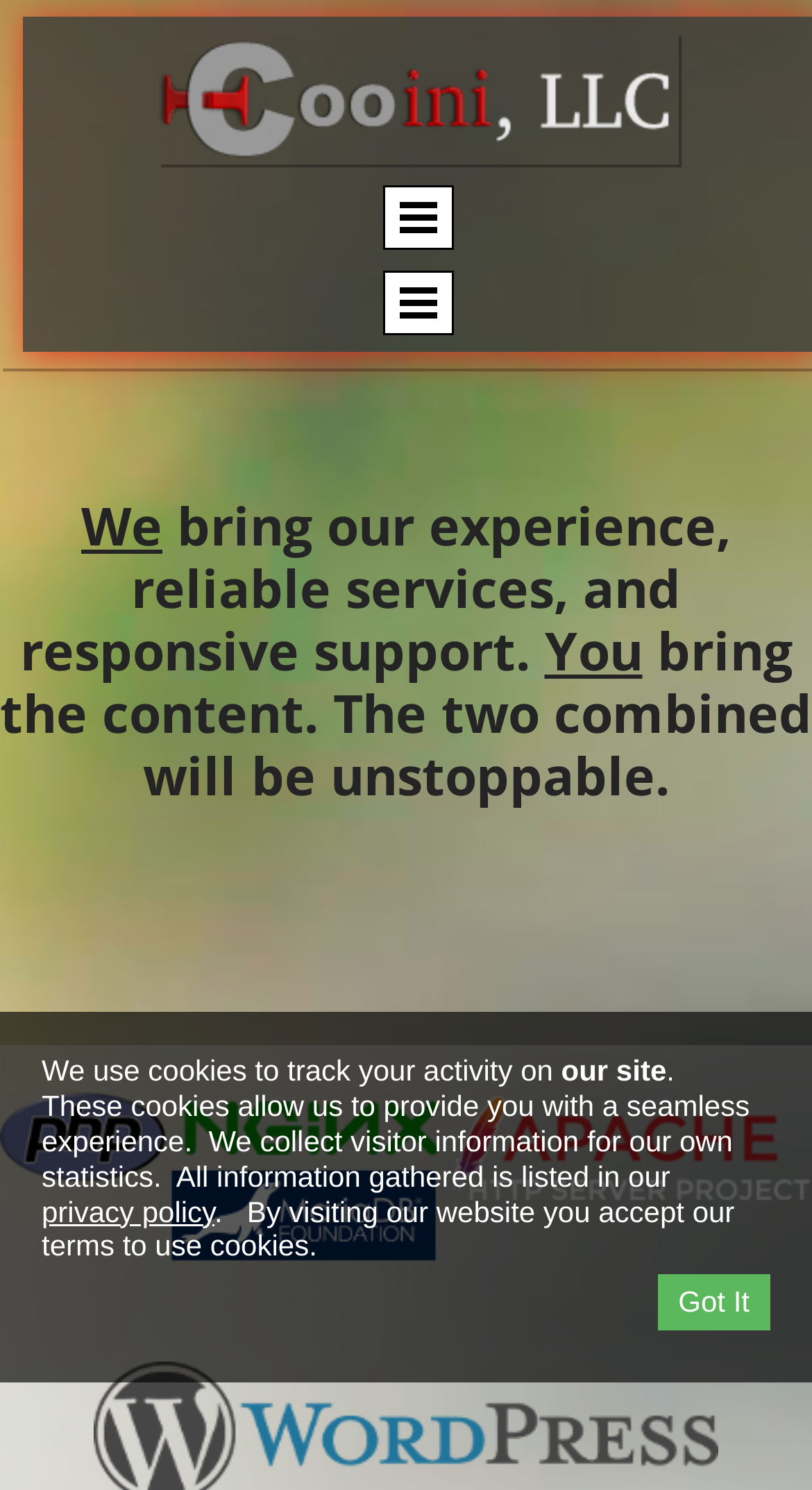What is the call-to-action button at the bottom of the webpage?
Refer to the screenshot and deliver a thorough answer to the question presented.

The call-to-action button is located at the bottom of the webpage, below the cookie policy section, and is used to acknowledge the cookie policy by the user.